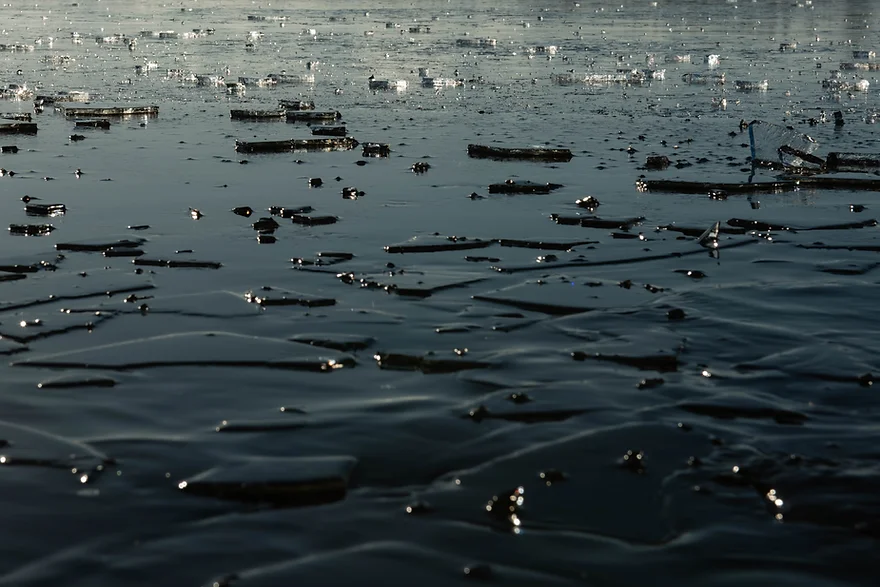What is one of the benefits of cold immersion? Based on the screenshot, please respond with a single word or phrase.

Resetting nervous system